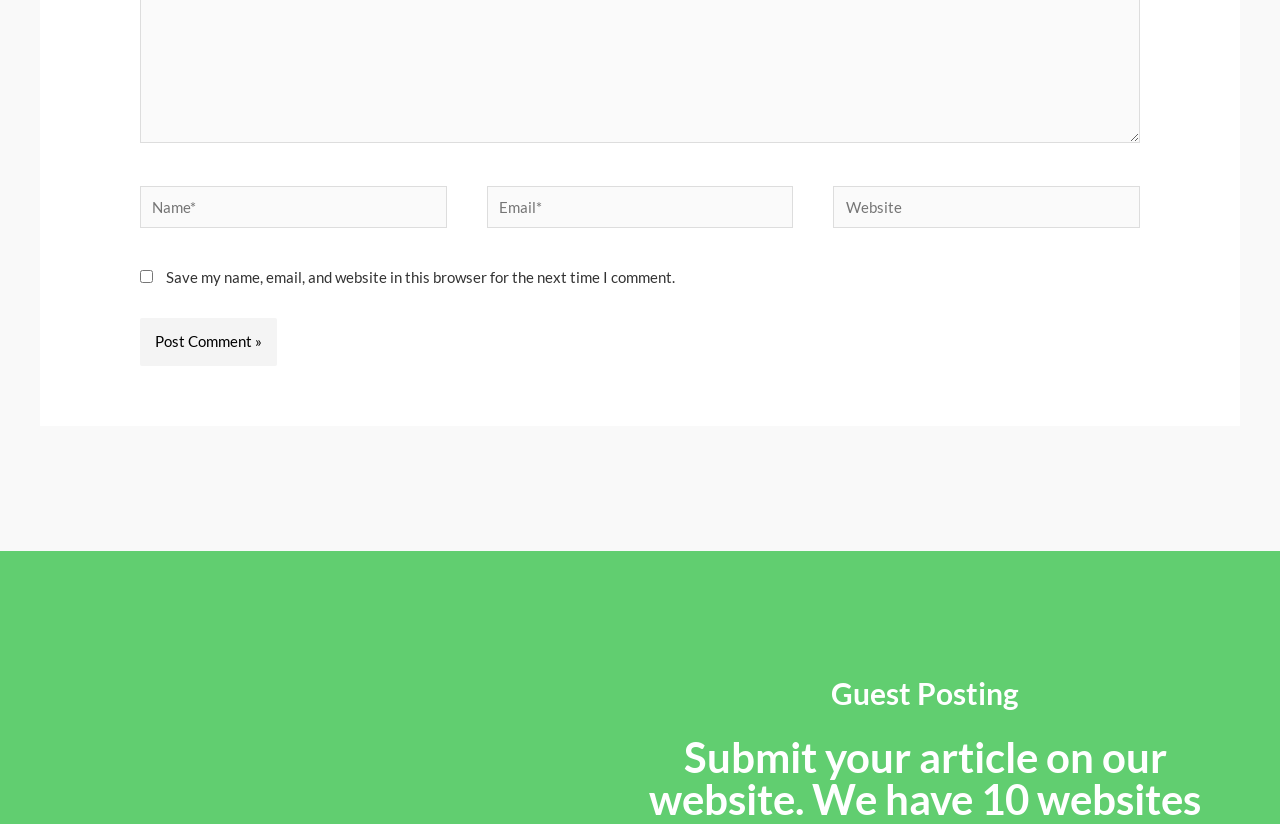Give a one-word or phrase response to the following question: What is the function of the button?

Post Comment